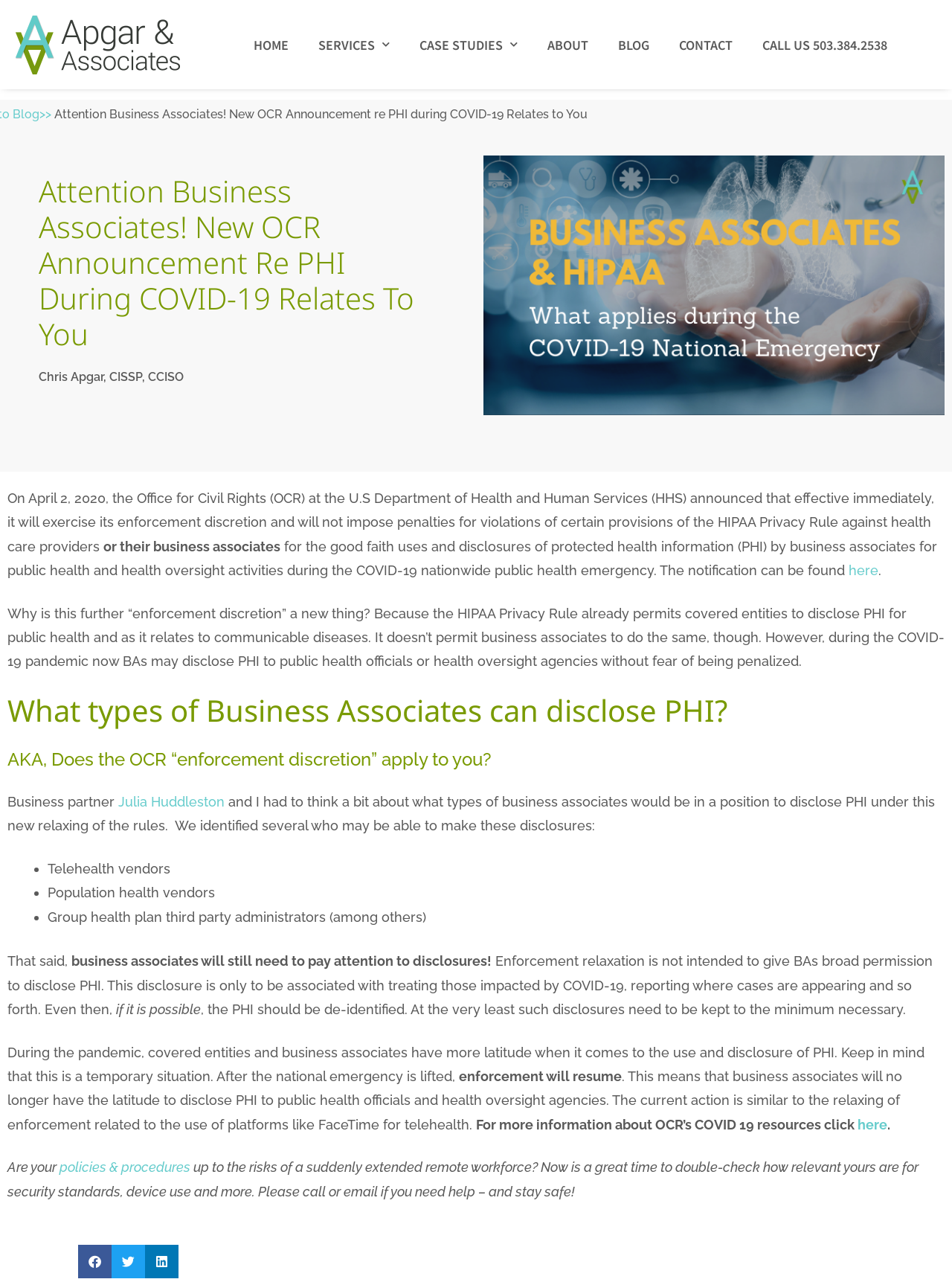Please specify the bounding box coordinates of the clickable section necessary to execute the following command: "Click the here link to access OCR’s COVID 19 resources".

[0.901, 0.871, 0.932, 0.883]